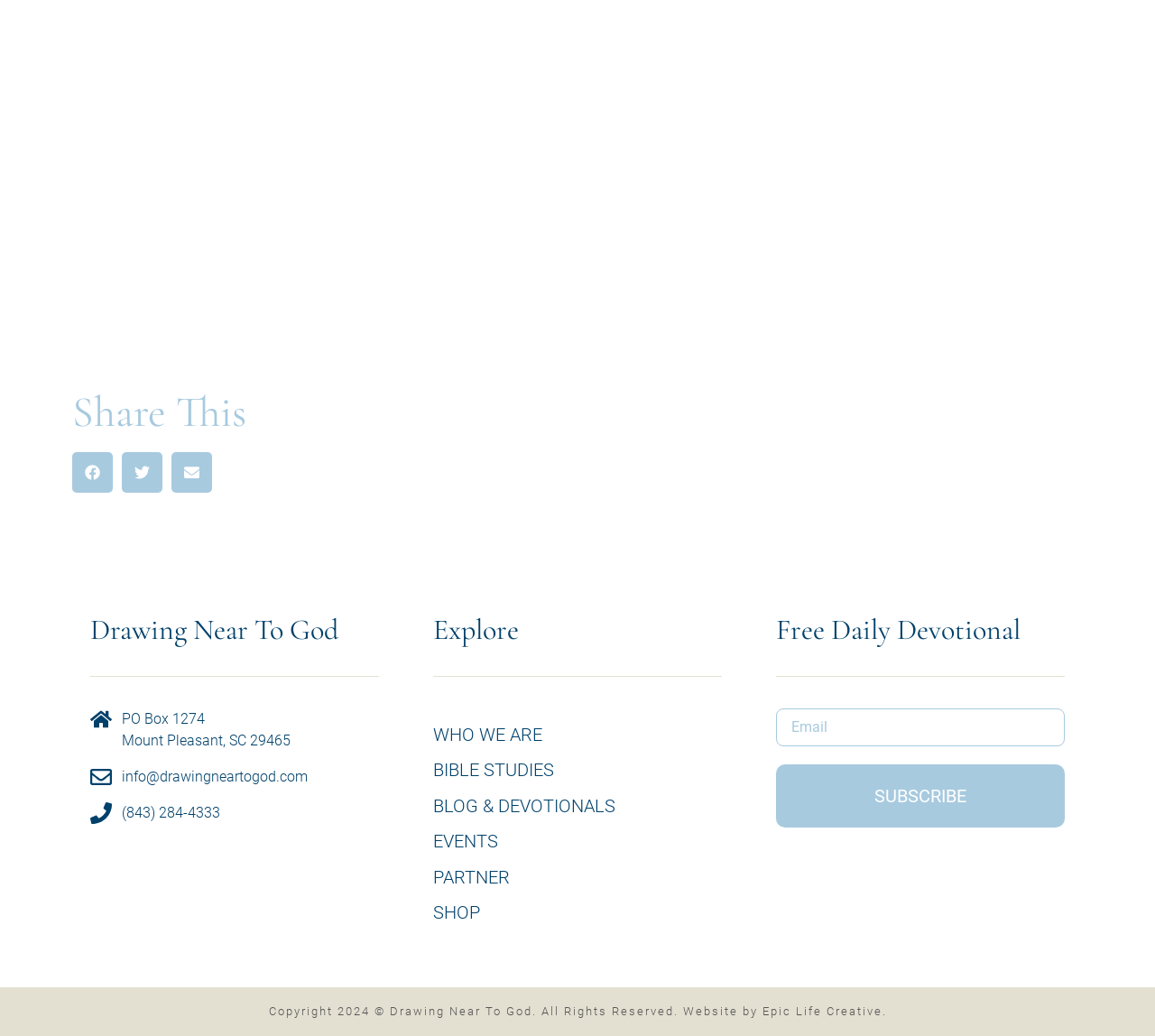Locate the bounding box coordinates of the region to be clicked to comply with the following instruction: "Subscribe to the daily devotional". The coordinates must be four float numbers between 0 and 1, in the form [left, top, right, bottom].

[0.672, 0.738, 0.922, 0.799]